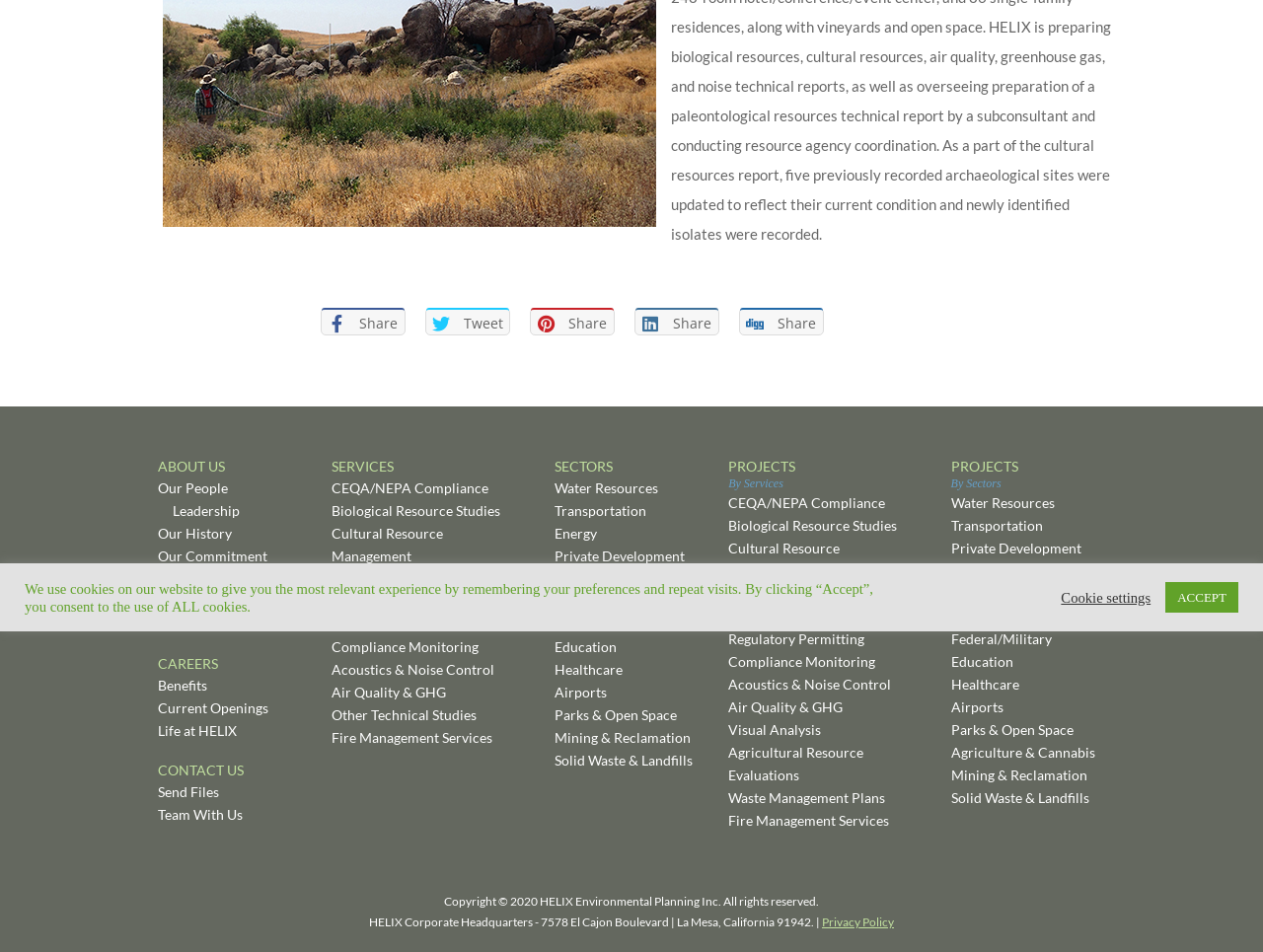Find the bounding box coordinates for the UI element whose description is: "Fire Management Services". The coordinates should be four float numbers between 0 and 1, in the format [left, top, right, bottom].

[0.577, 0.853, 0.704, 0.87]